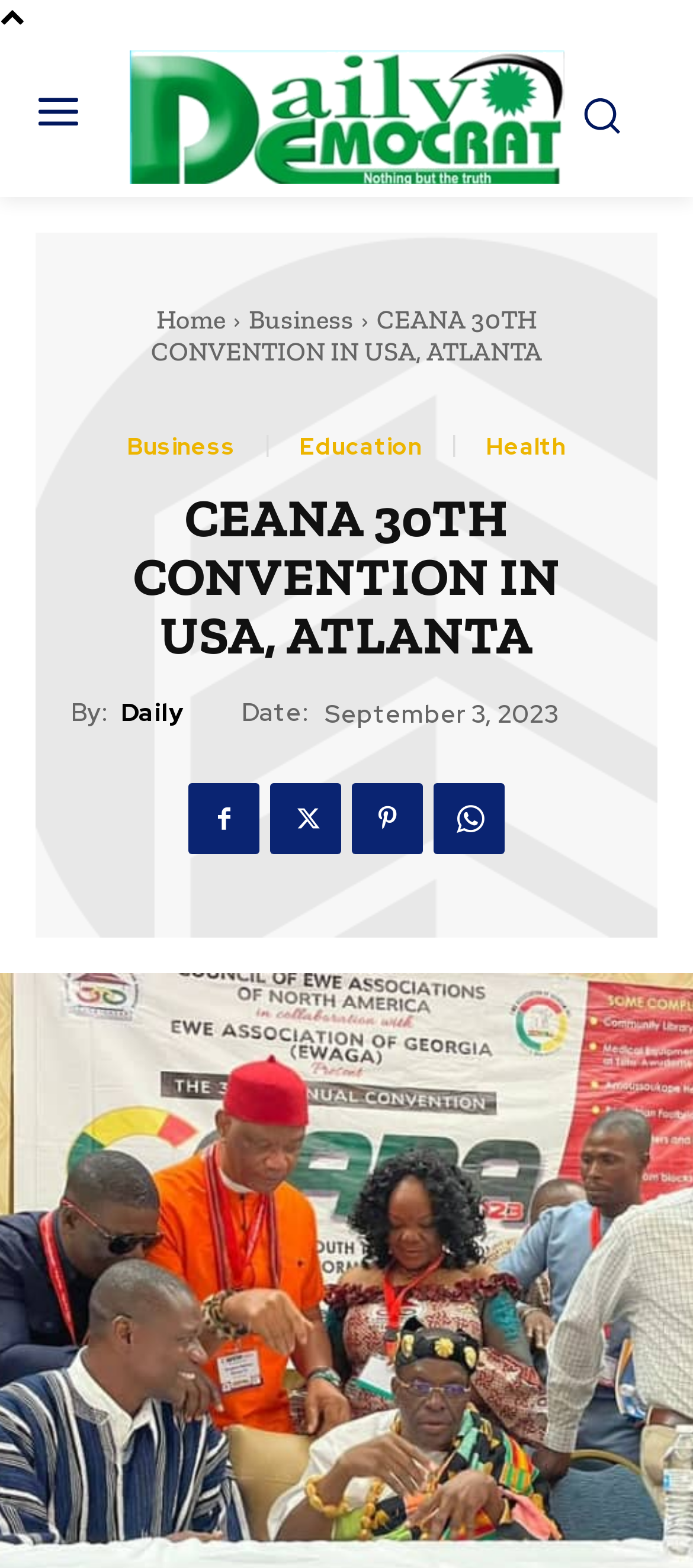Offer a thorough description of the webpage.

The webpage appears to be an article page from the Daily Democrat News Online, with a focus on the CEANA 30TH CONVENTION IN USA, ATLANTA. At the top left, there is a logo link, accompanied by a smaller image to its right. Below the logo, there is a navigation menu with links to "Home", "Business", and other categories.

The main title of the article, "CEANA 30TH CONVENTION IN USA, ATLANTA", is prominently displayed in the top half of the page, with a smaller heading below it. The article's metadata is shown, including the author, denoted by "By:", and the date, "September 3, 2023", which is displayed to the right of the author.

In the middle of the page, there are four social media links, represented by icons, arranged horizontally. The article's content is likely to be displayed below these elements, although the exact content is not specified in the accessibility tree.

Overall, the webpage has a simple and organized layout, with clear headings and concise metadata.